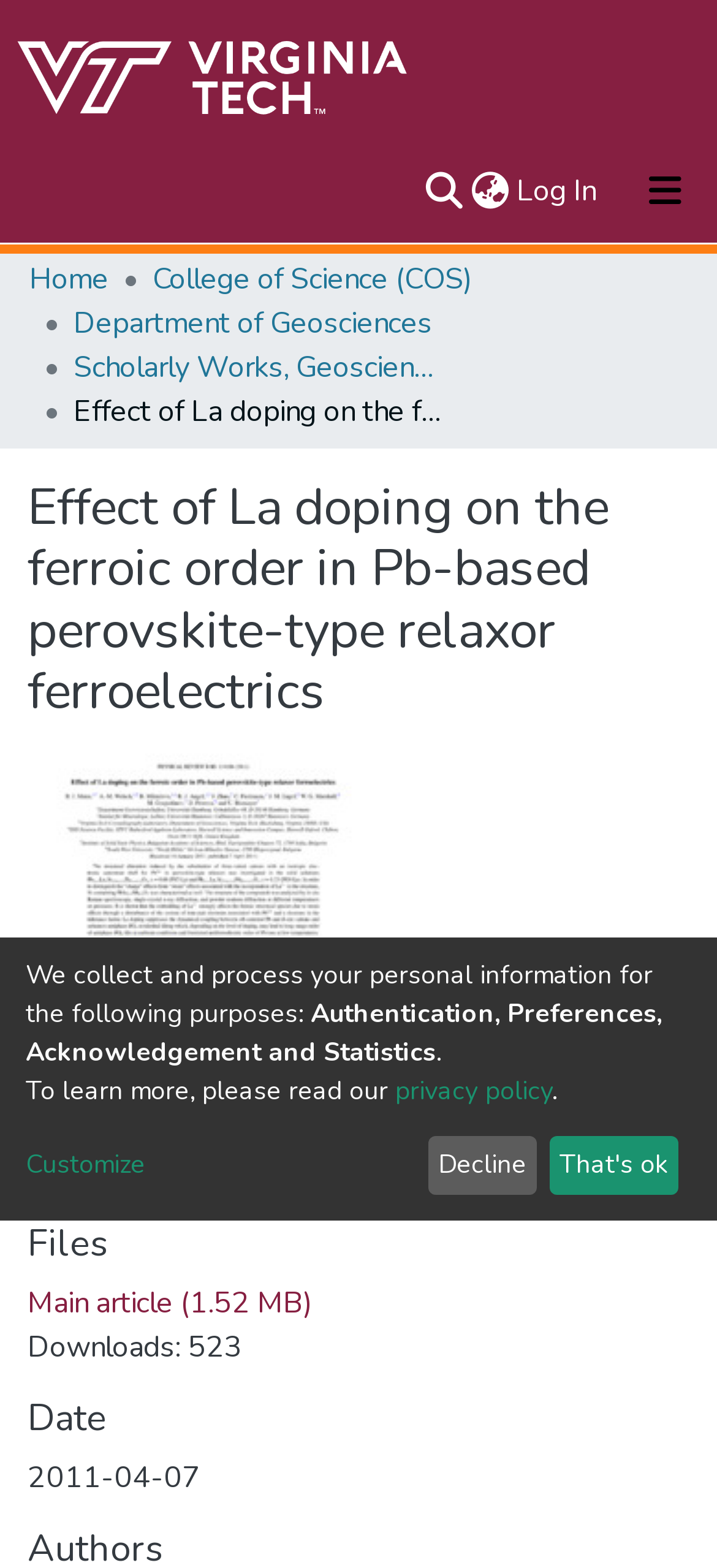Please determine the bounding box coordinates of the section I need to click to accomplish this instruction: "Toggle navigation".

[0.856, 0.098, 1.0, 0.145]